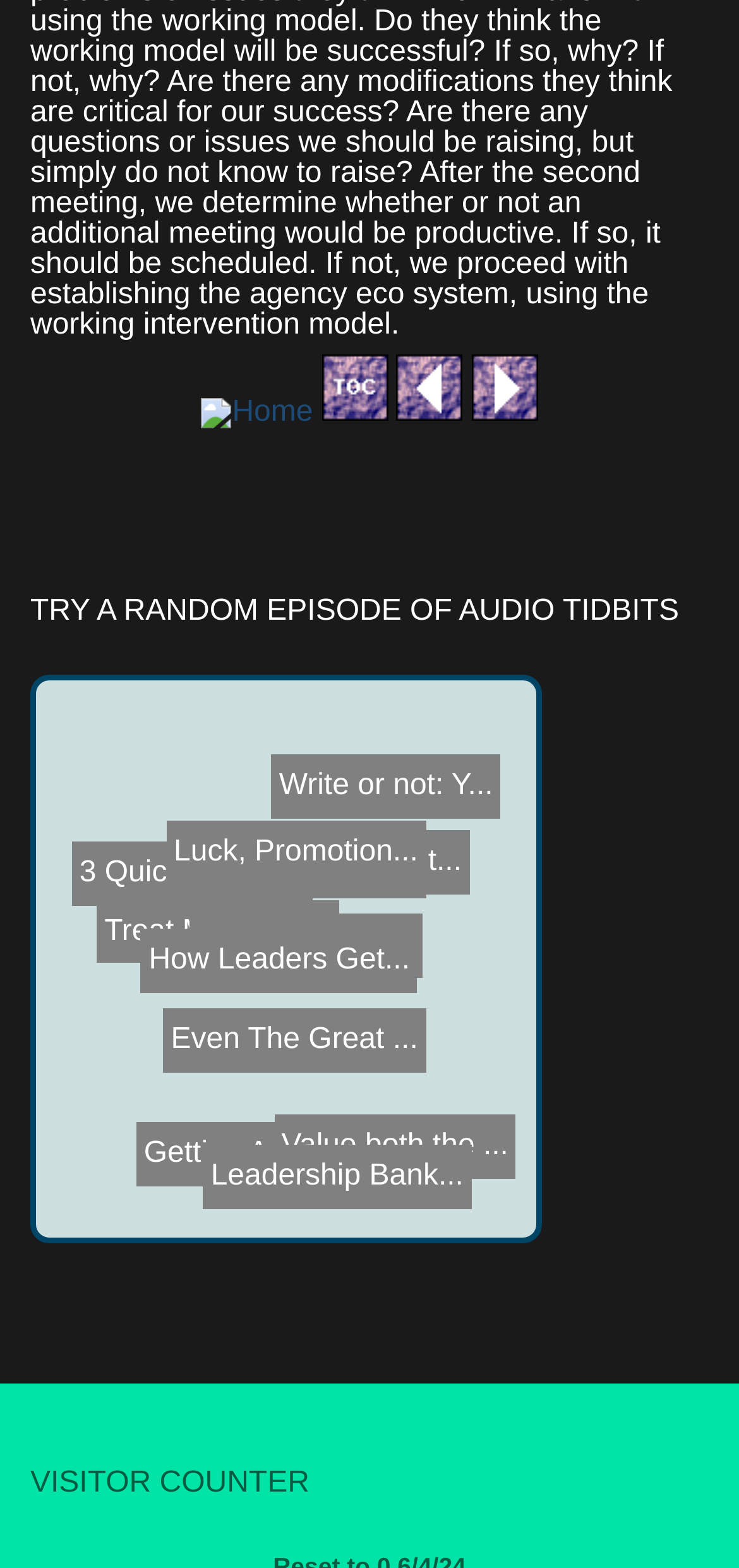Please identify the bounding box coordinates of the clickable area that will allow you to execute the instruction: "view table of contents".

[0.435, 0.253, 0.525, 0.273]